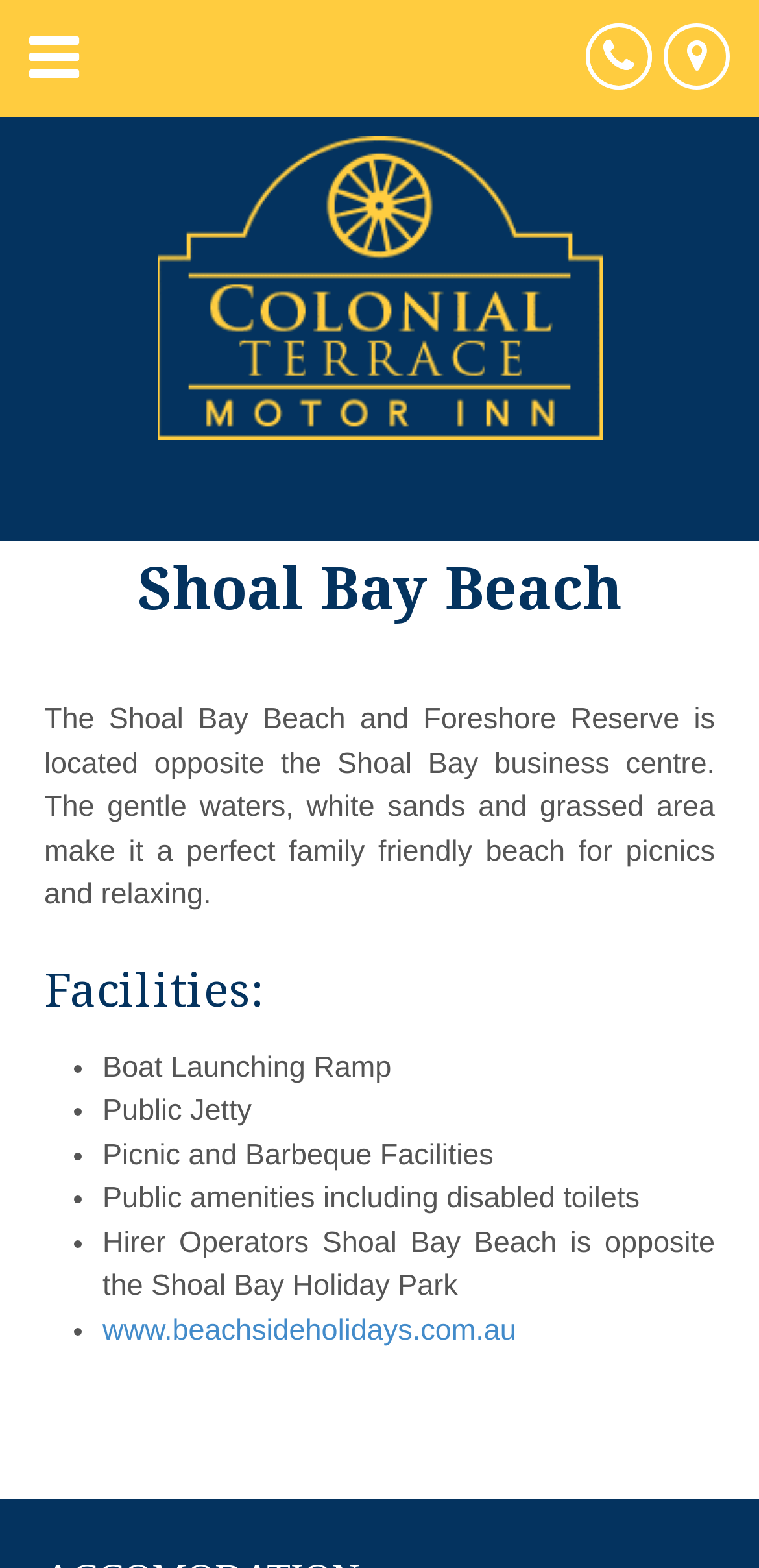What is the website of the Hirer Operator?
From the image, provide a succinct answer in one word or a short phrase.

www.beachsideholidays.com.au